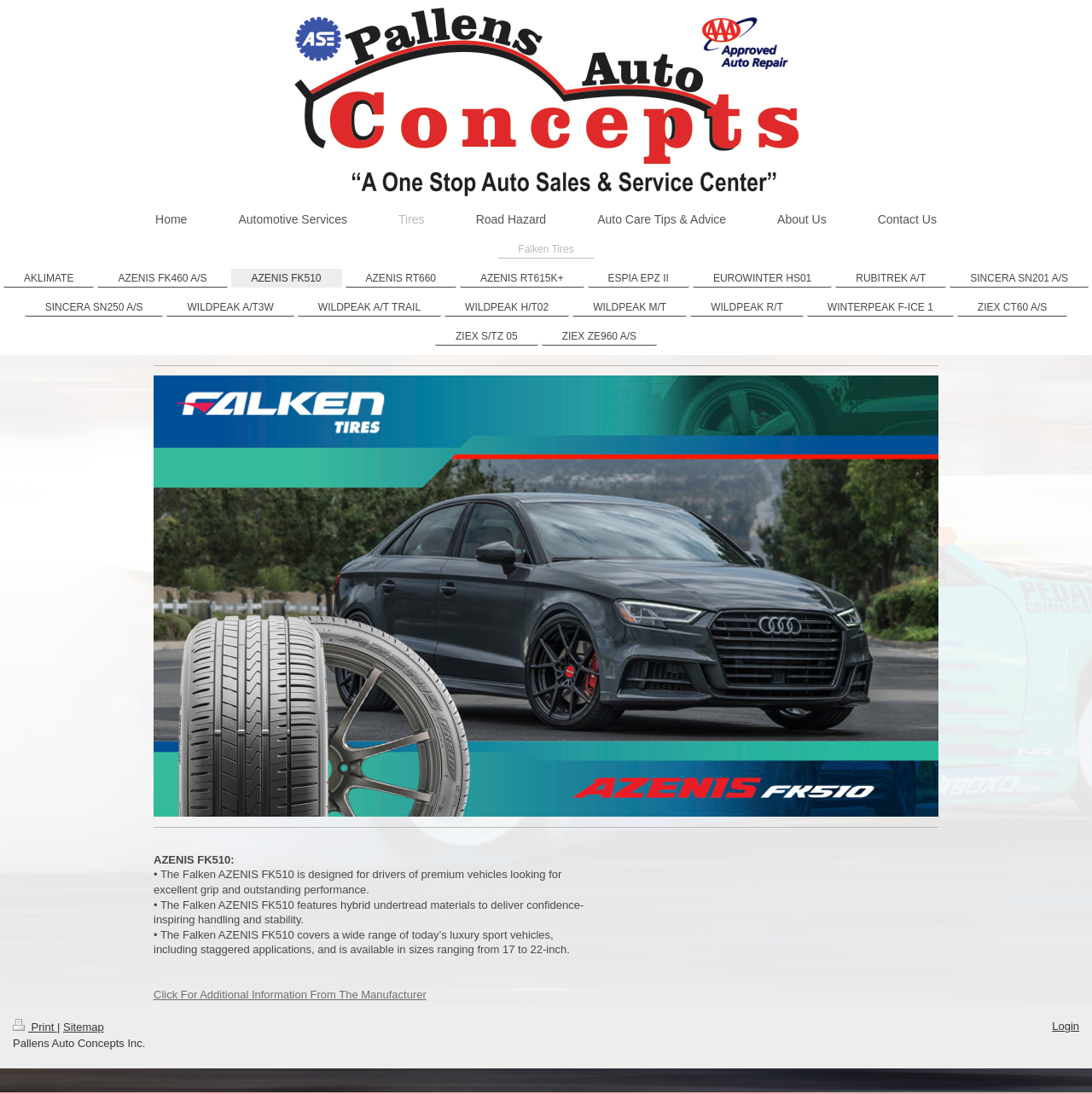Using the webpage screenshot, locate the HTML element that fits the following description and provide its bounding box: "Login".

[0.963, 0.932, 0.988, 0.944]